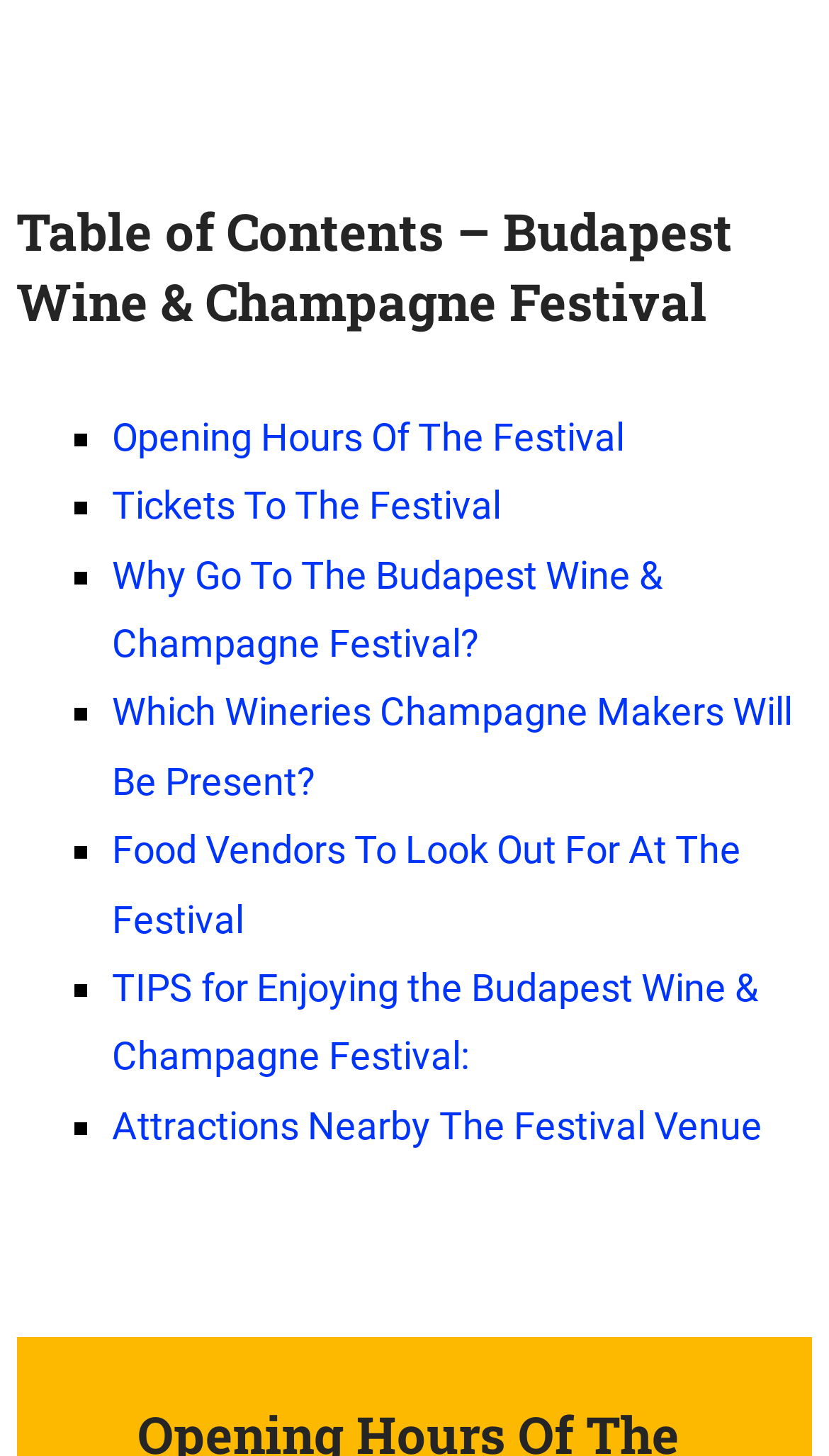Using the information from the screenshot, answer the following question thoroughly:
What is the first item in the table of contents?

I looked at the table of contents section and found that the first item is a link labeled 'Opening Hours Of The Festival'.